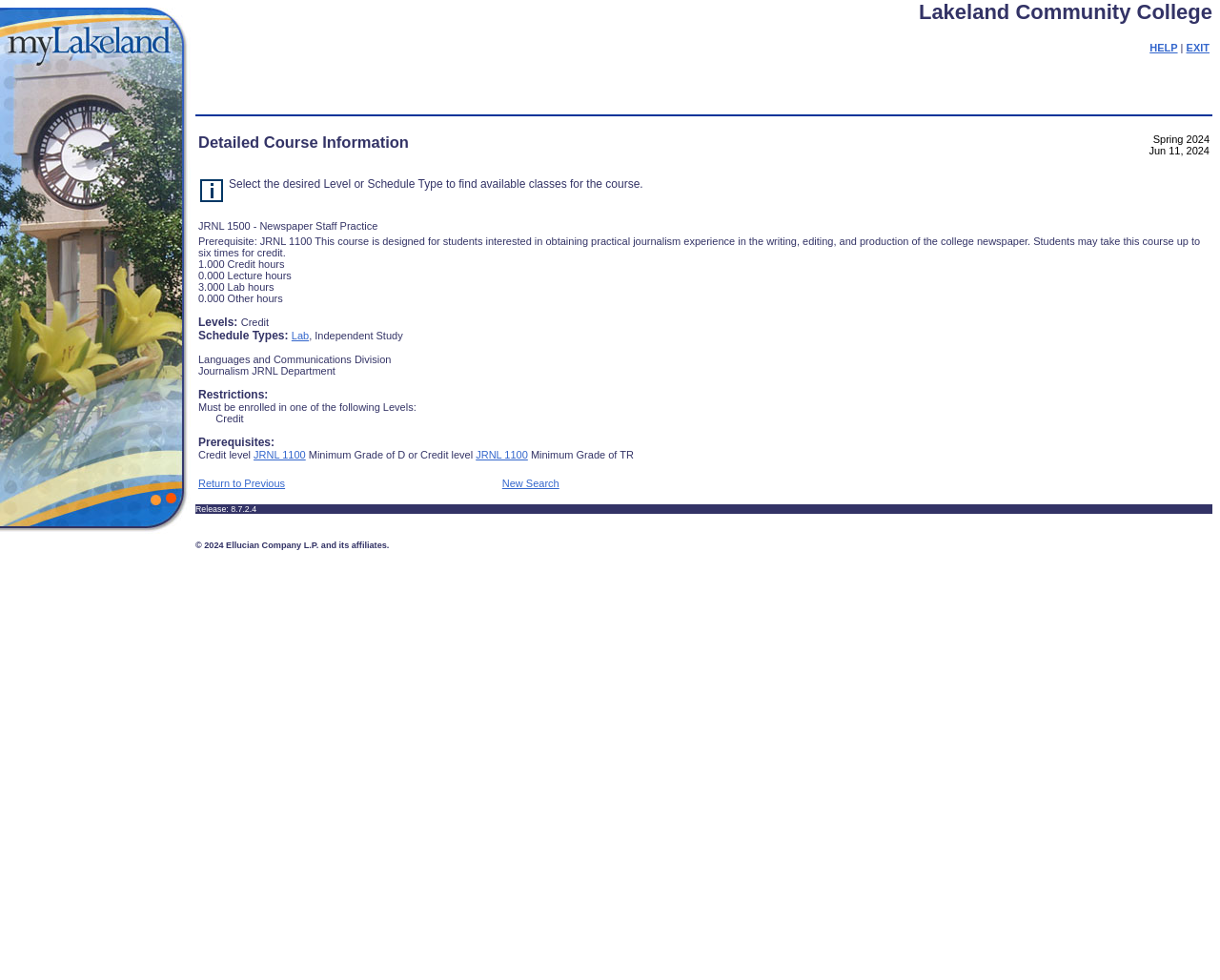Give a one-word or one-phrase response to the question:
What is the course code for Newspaper Staff Practice?

JRNL 1500